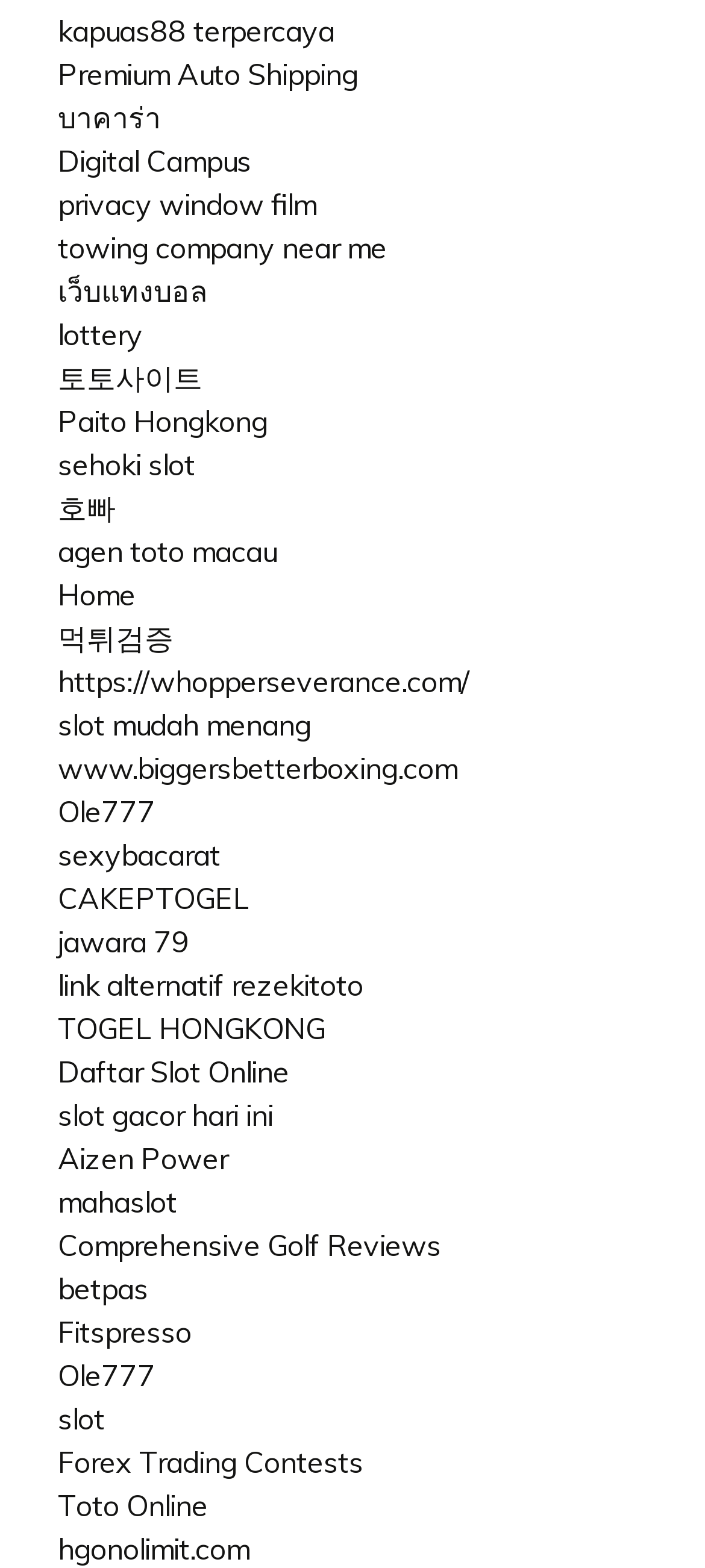Answer the question with a brief word or phrase:
What is the first link on the webpage?

kapuas88 terpercaya